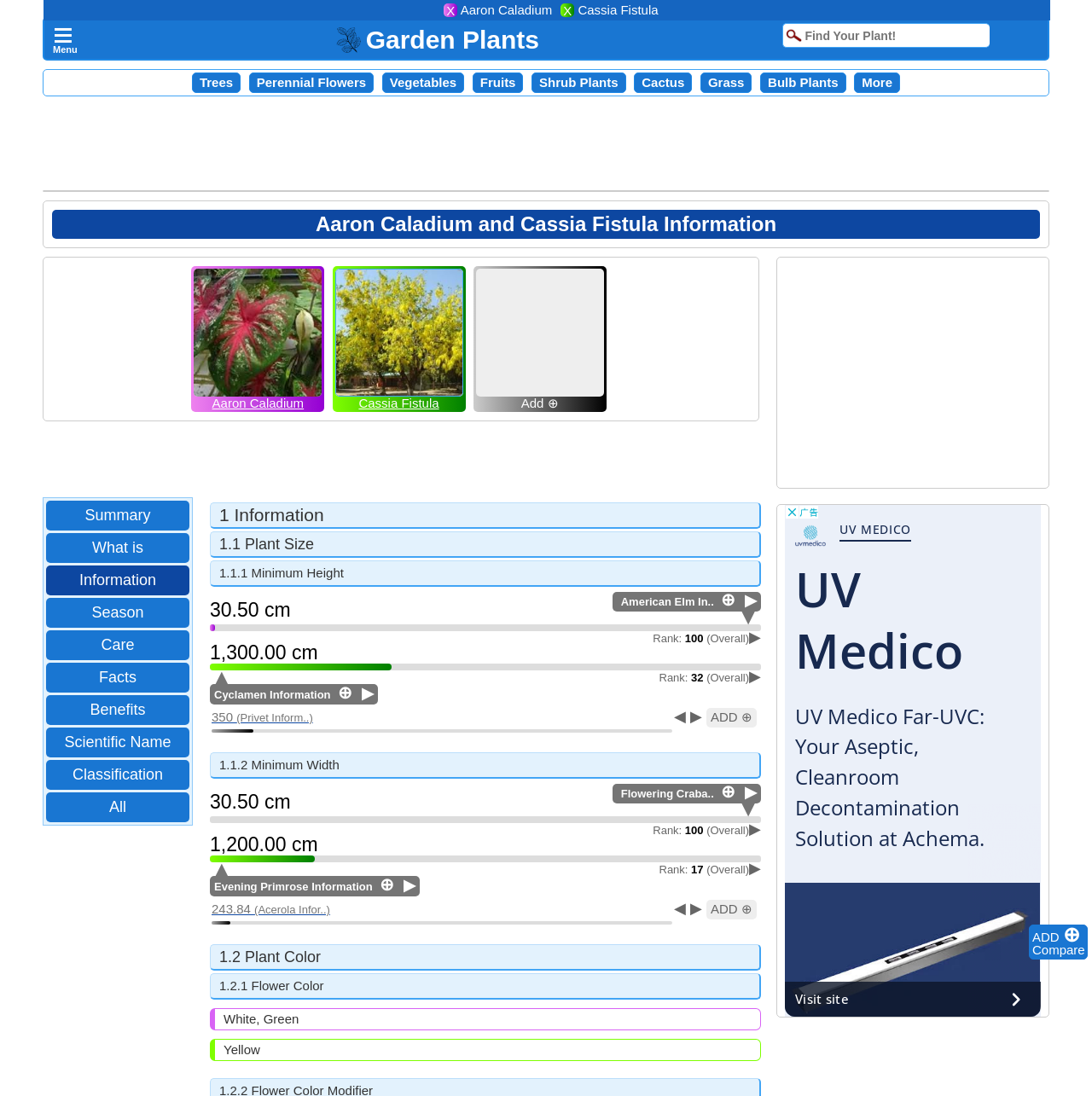Please find the bounding box coordinates of the section that needs to be clicked to achieve this instruction: "View Trees category".

[0.183, 0.068, 0.213, 0.082]